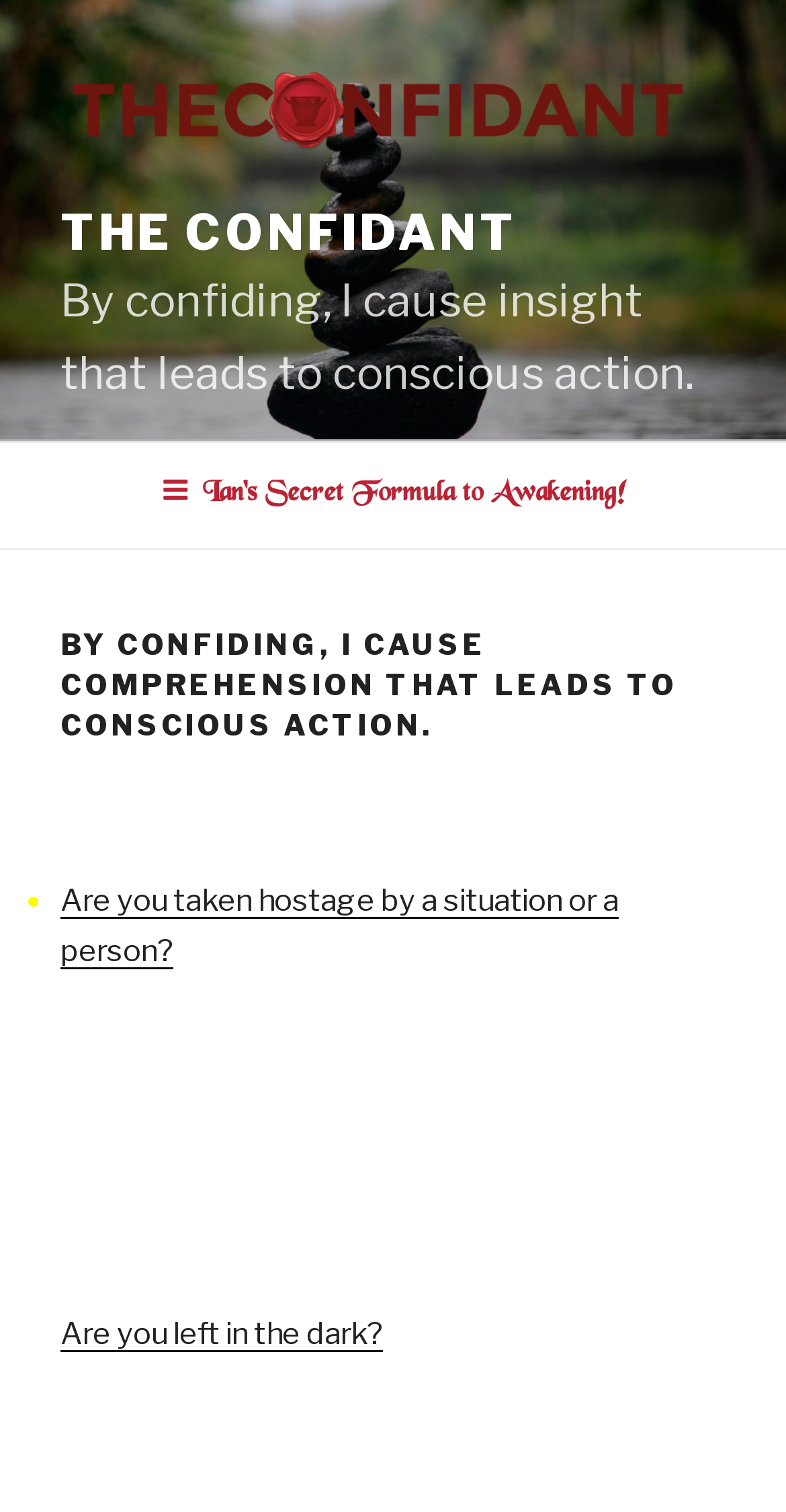What is the theme of the webpage?
Provide a fully detailed and comprehensive answer to the question.

By analyzing the content of the webpage, including the text and links, I inferred that the theme of the webpage is related to personal growth and self-awareness, as it discusses conscious action and insight.